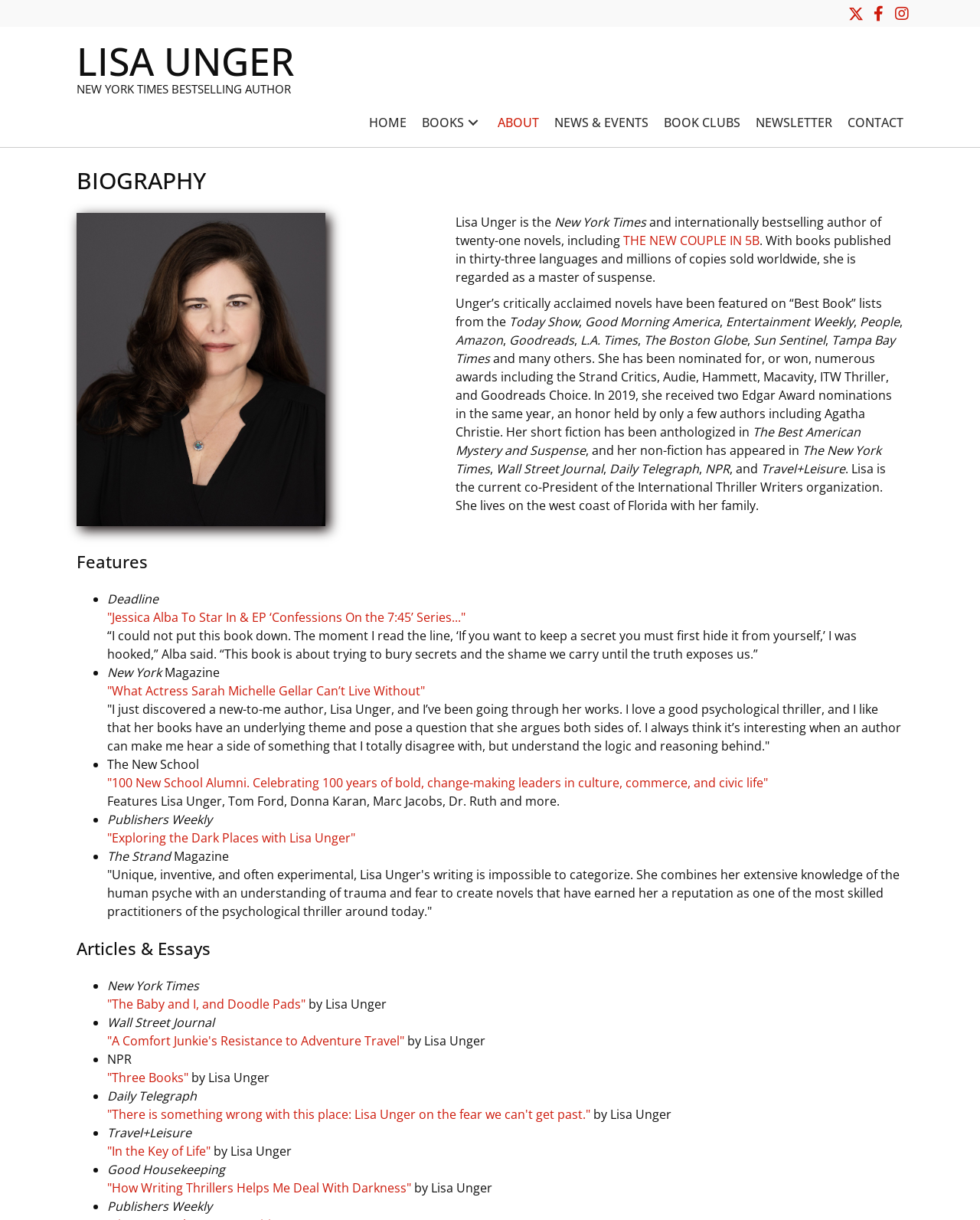Identify the bounding box of the UI component described as: "The Story".

None